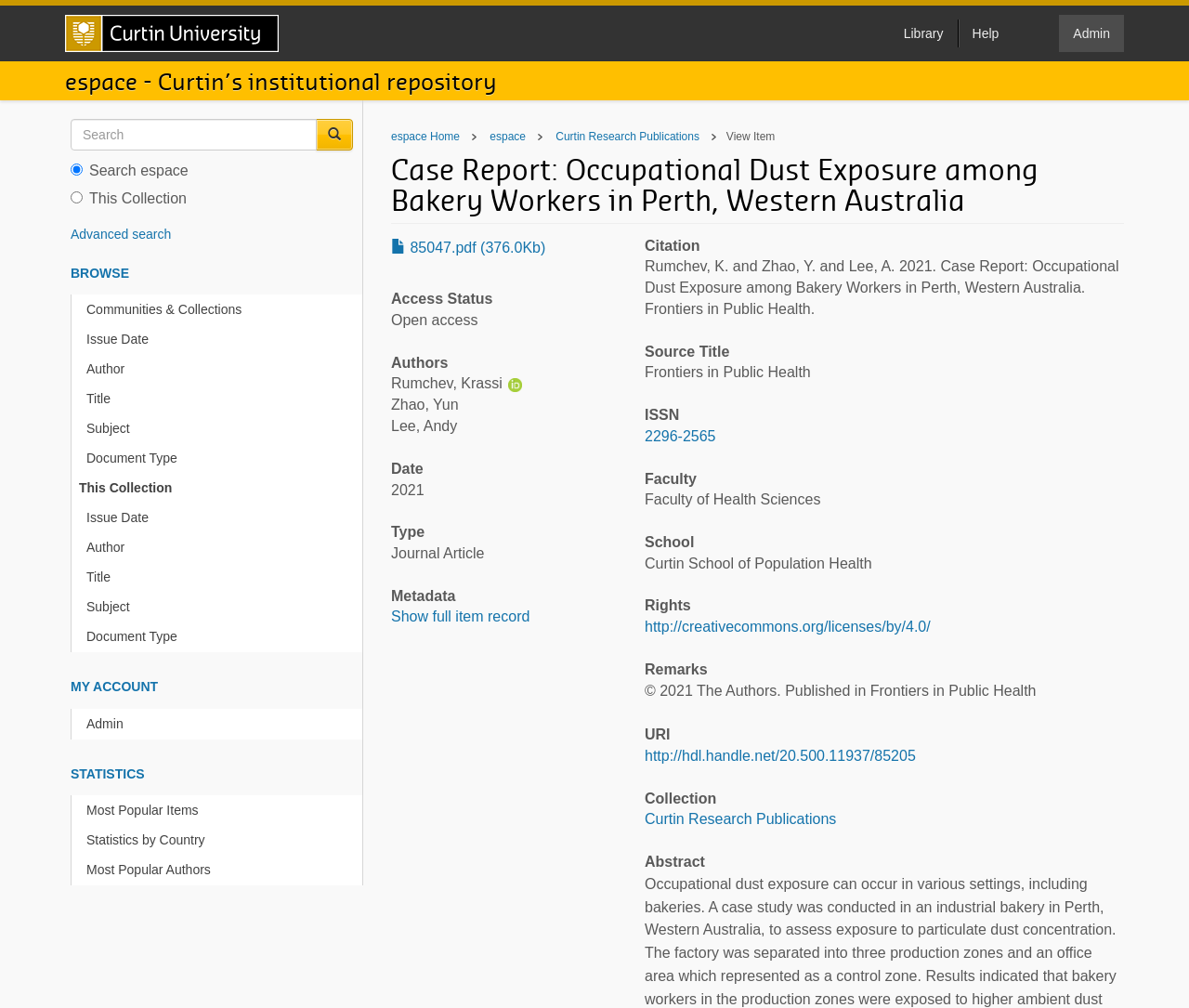Show the bounding box coordinates for the element that needs to be clicked to execute the following instruction: "View Item". Provide the coordinates in the form of four float numbers between 0 and 1, i.e., [left, top, right, bottom].

[0.611, 0.129, 0.652, 0.142]